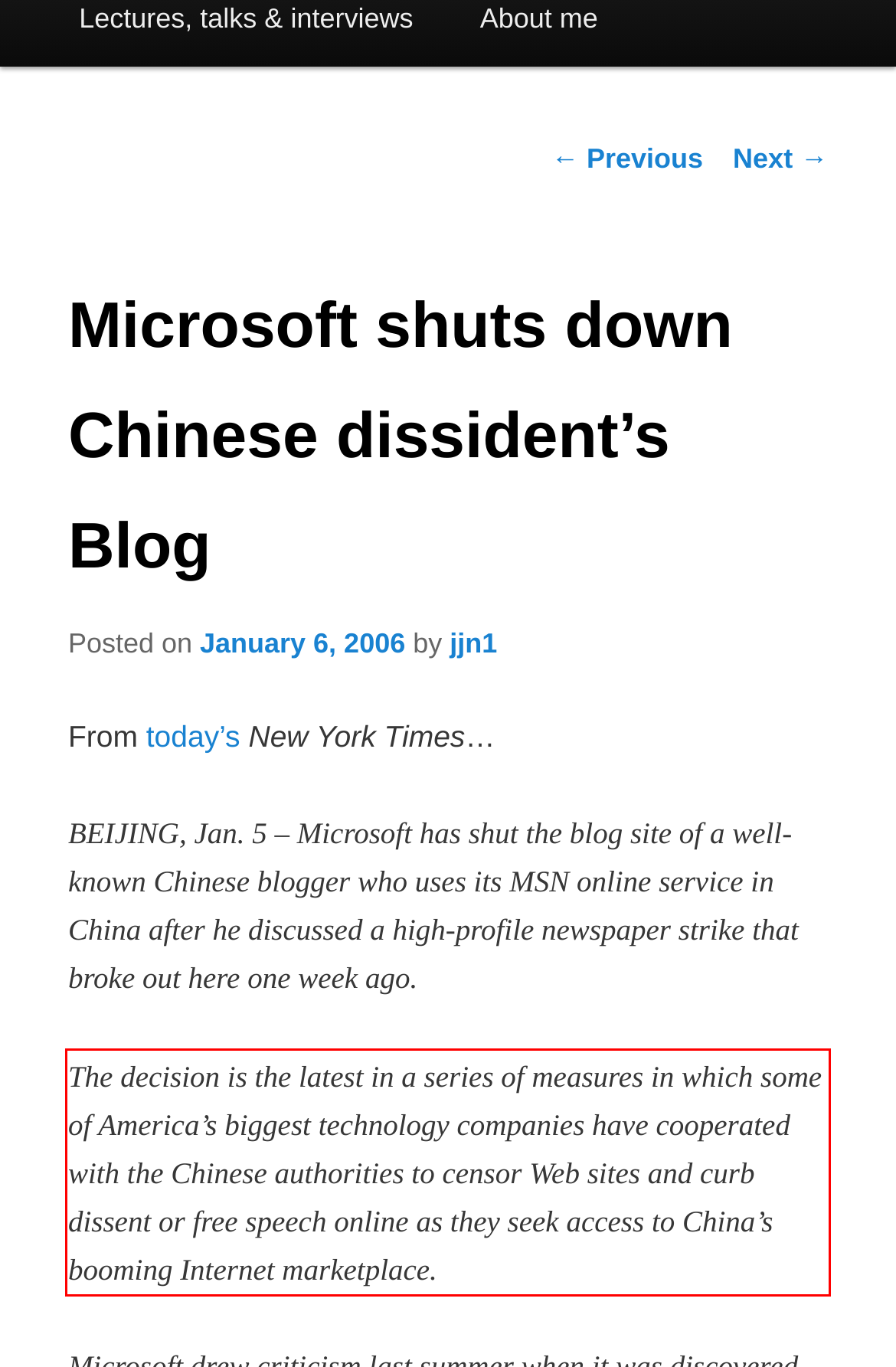You have a screenshot of a webpage, and there is a red bounding box around a UI element. Utilize OCR to extract the text within this red bounding box.

The decision is the latest in a series of measures in which some of America’s biggest technology companies have cooperated with the Chinese authorities to censor Web sites and curb dissent or free speech online as they seek access to China’s booming Internet marketplace.